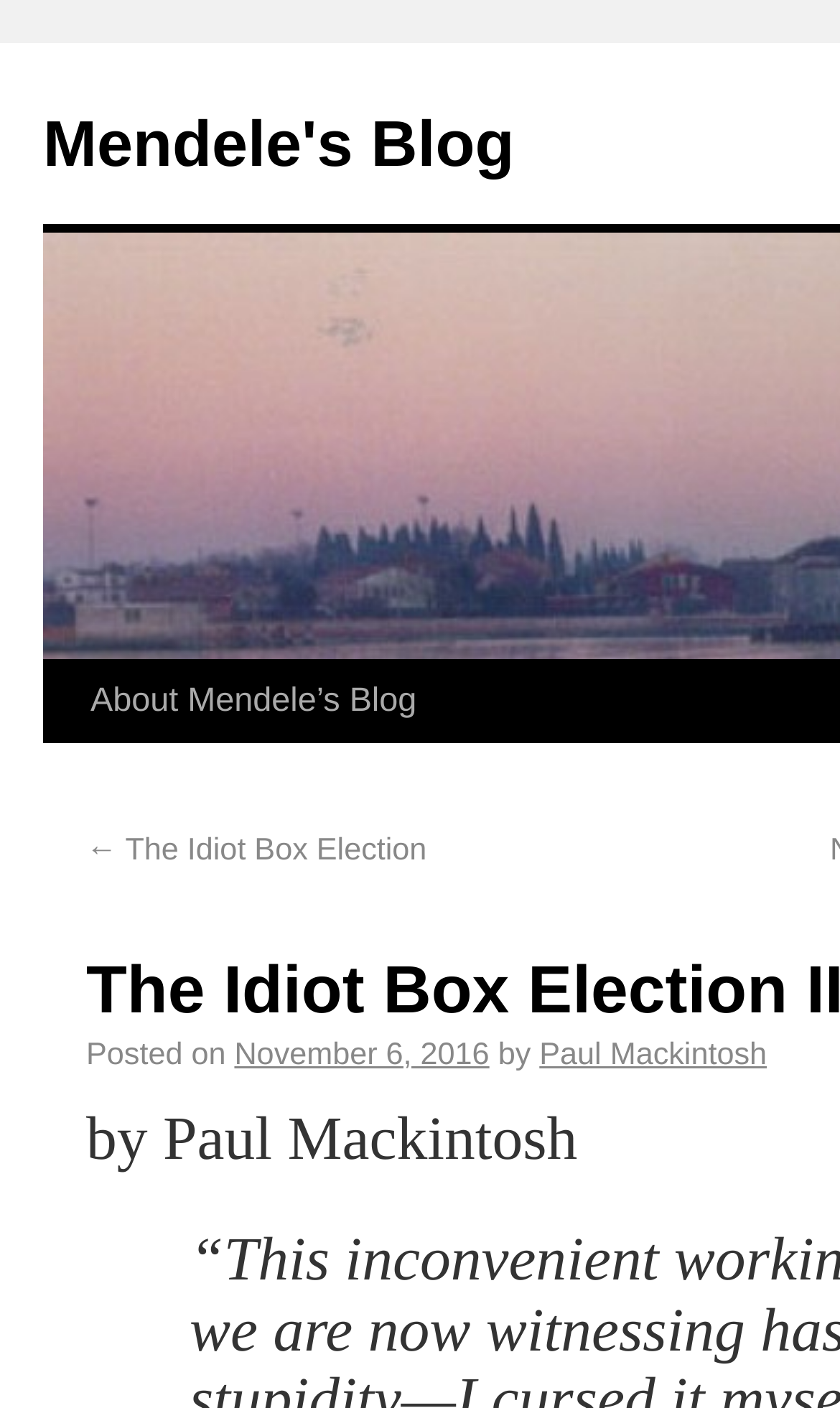Extract the bounding box coordinates for the described element: "About us". The coordinates should be represented as four float numbers between 0 and 1: [left, top, right, bottom].

None